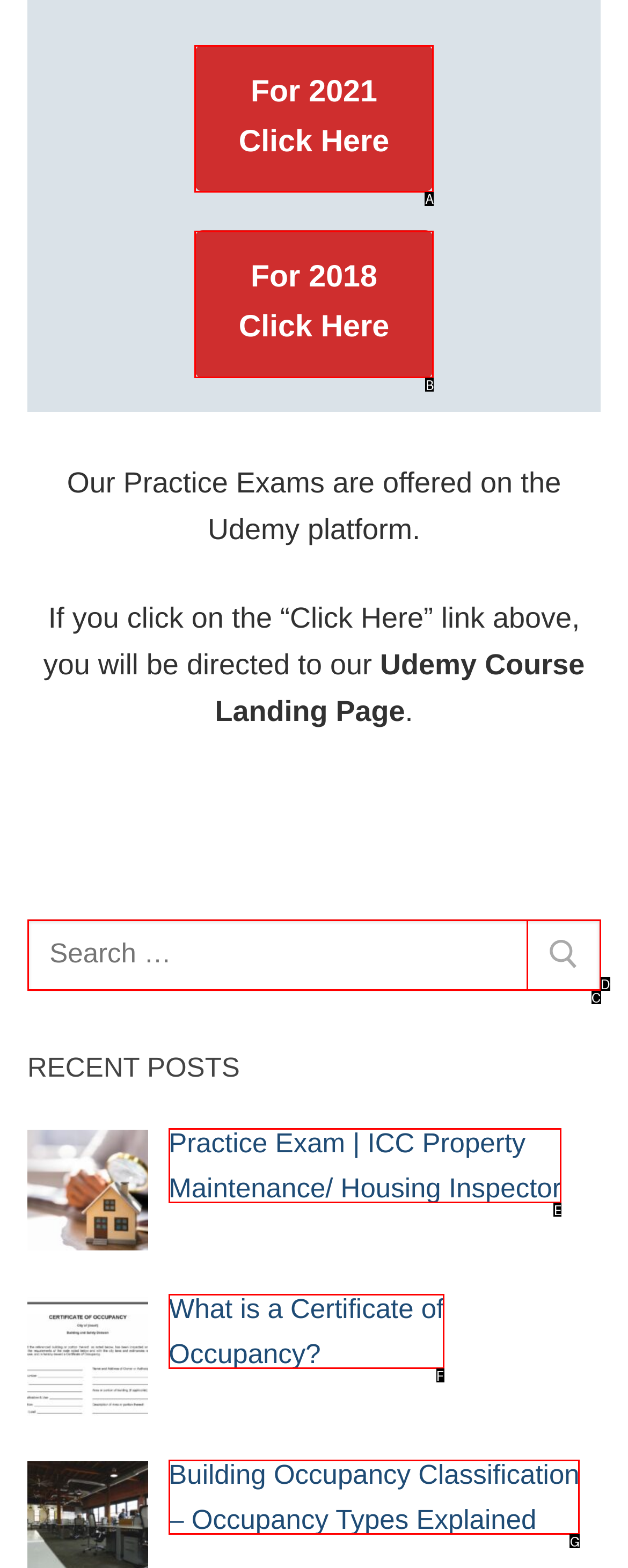Given the description: For 2018Click Here, identify the matching HTML element. Provide the letter of the correct option.

B